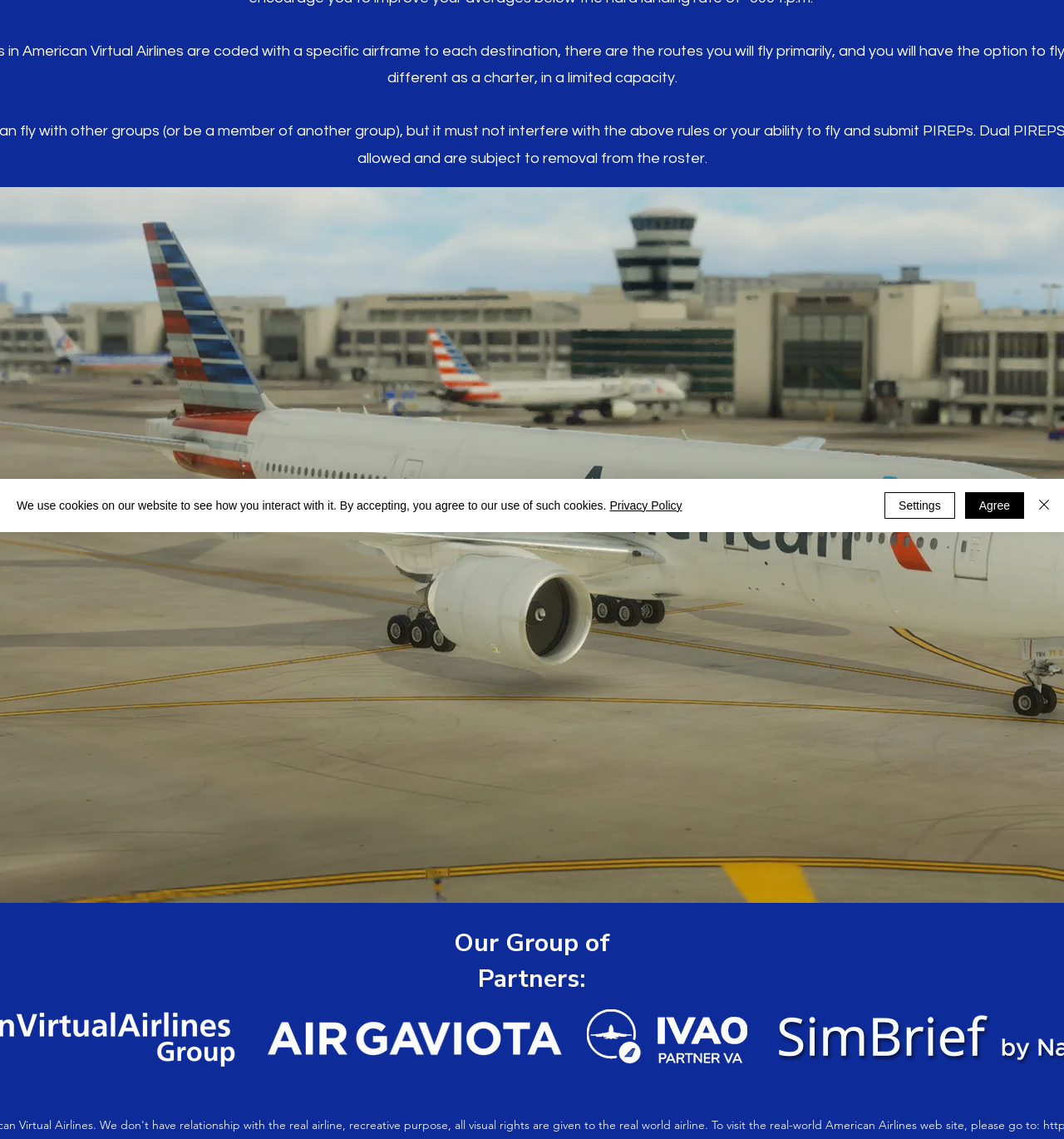From the webpage screenshot, identify the region described by Settings. Provide the bounding box coordinates as (top-left x, top-left y, bottom-right x, bottom-right y), with each value being a floating point number between 0 and 1.

[0.831, 0.432, 0.897, 0.455]